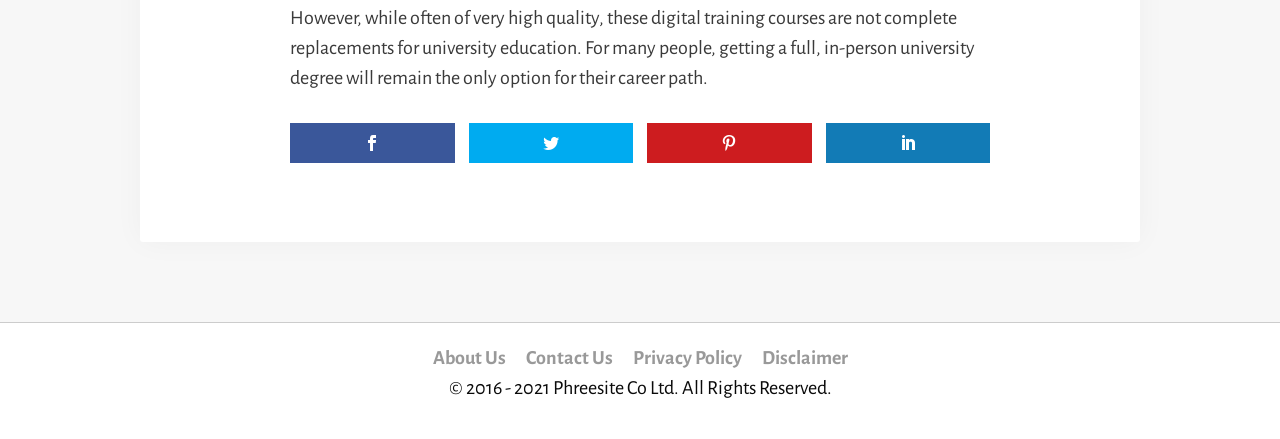Determine the bounding box for the described HTML element: "Disclaimer". Ensure the coordinates are four float numbers between 0 and 1 in the format [left, top, right, bottom].

[0.595, 0.792, 0.662, 0.837]